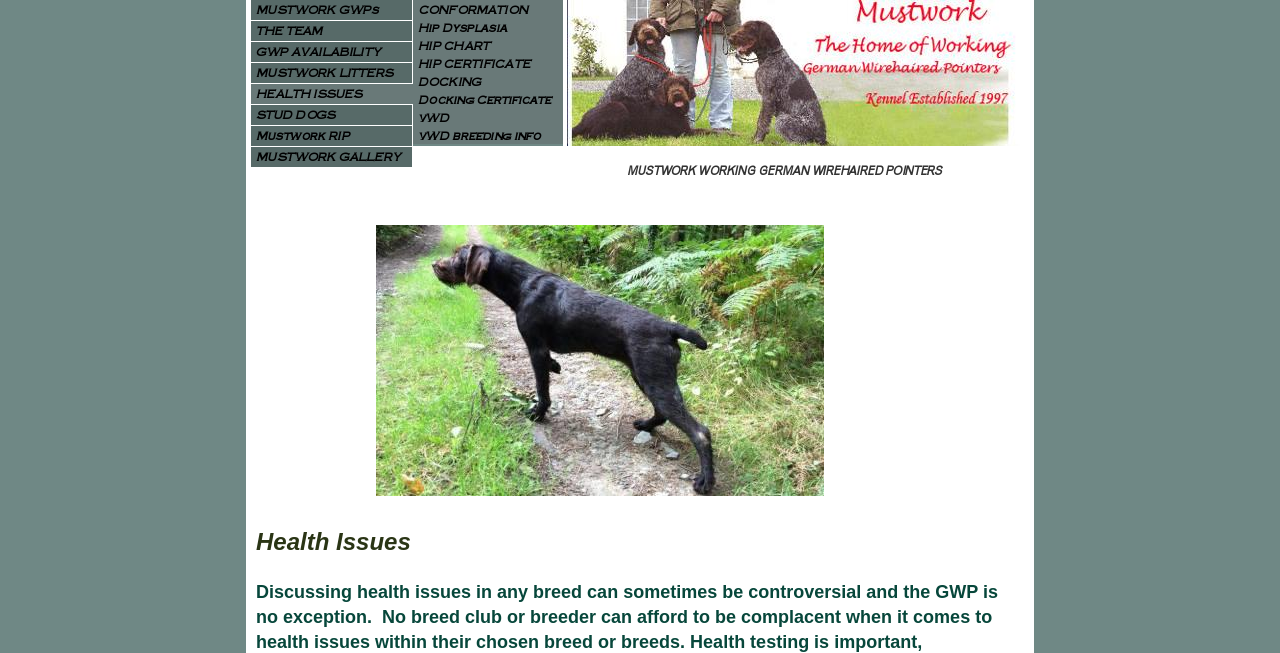Determine the bounding box coordinates of the region I should click to achieve the following instruction: "click the first link in the left column". Ensure the bounding box coordinates are four float numbers between 0 and 1, i.e., [left, top, right, bottom].

[0.196, 0.0, 0.323, 0.032]